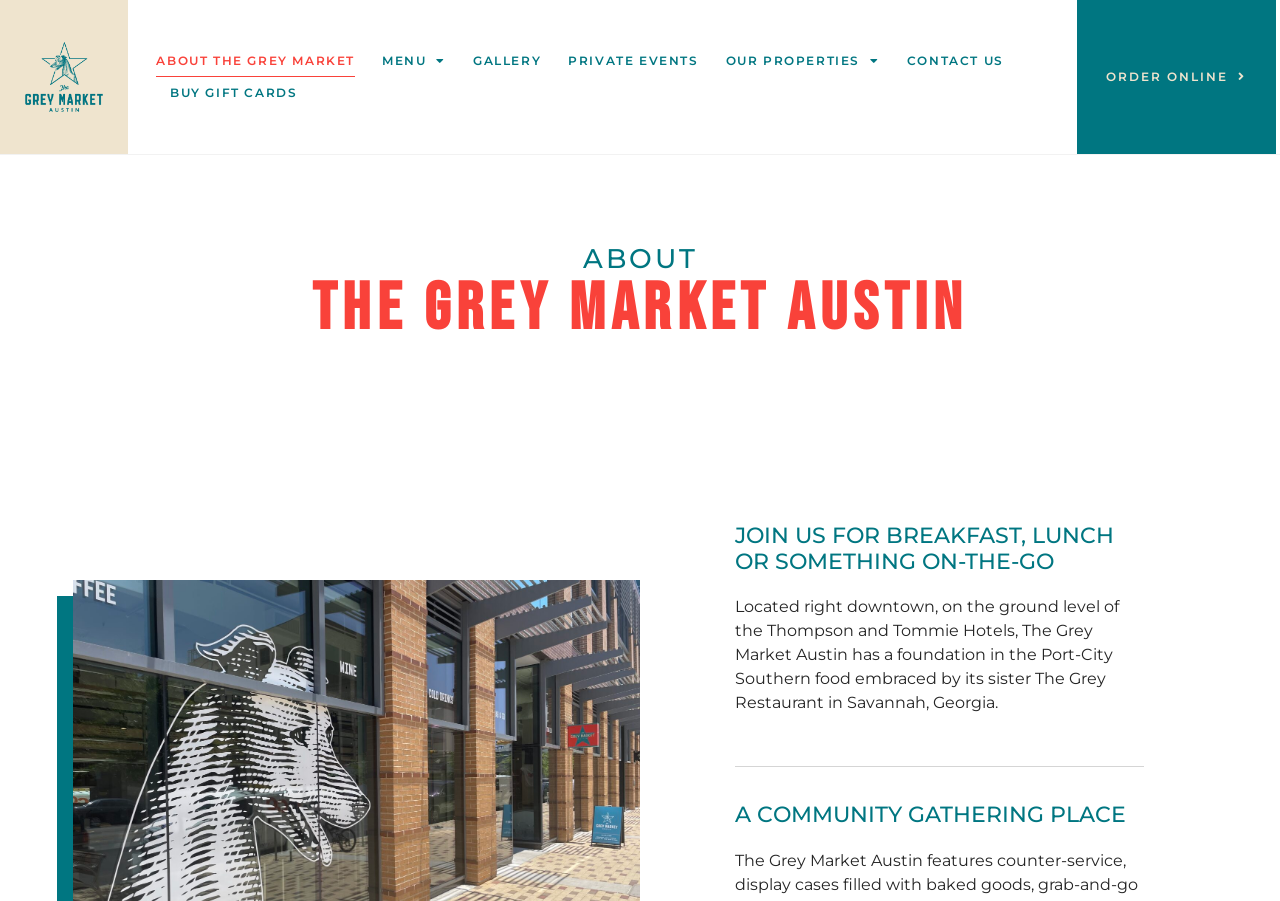Identify the bounding box coordinates for the element that needs to be clicked to fulfill this instruction: "Explore PRIVATE EVENTS". Provide the coordinates in the format of four float numbers between 0 and 1: [left, top, right, bottom].

[0.444, 0.05, 0.546, 0.085]